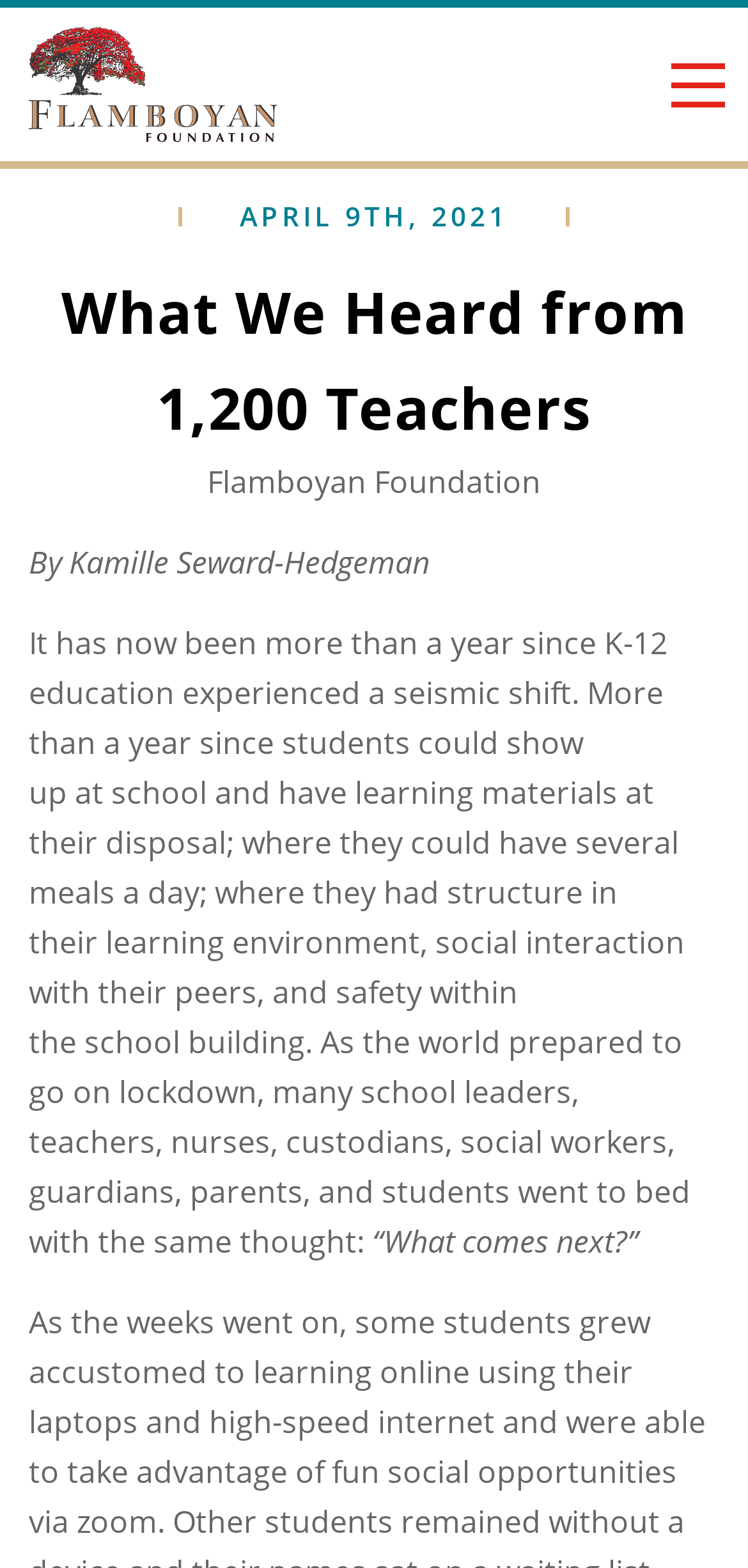Who is the author of the article? Analyze the screenshot and reply with just one word or a short phrase.

Kamille Seward-Hedgeman